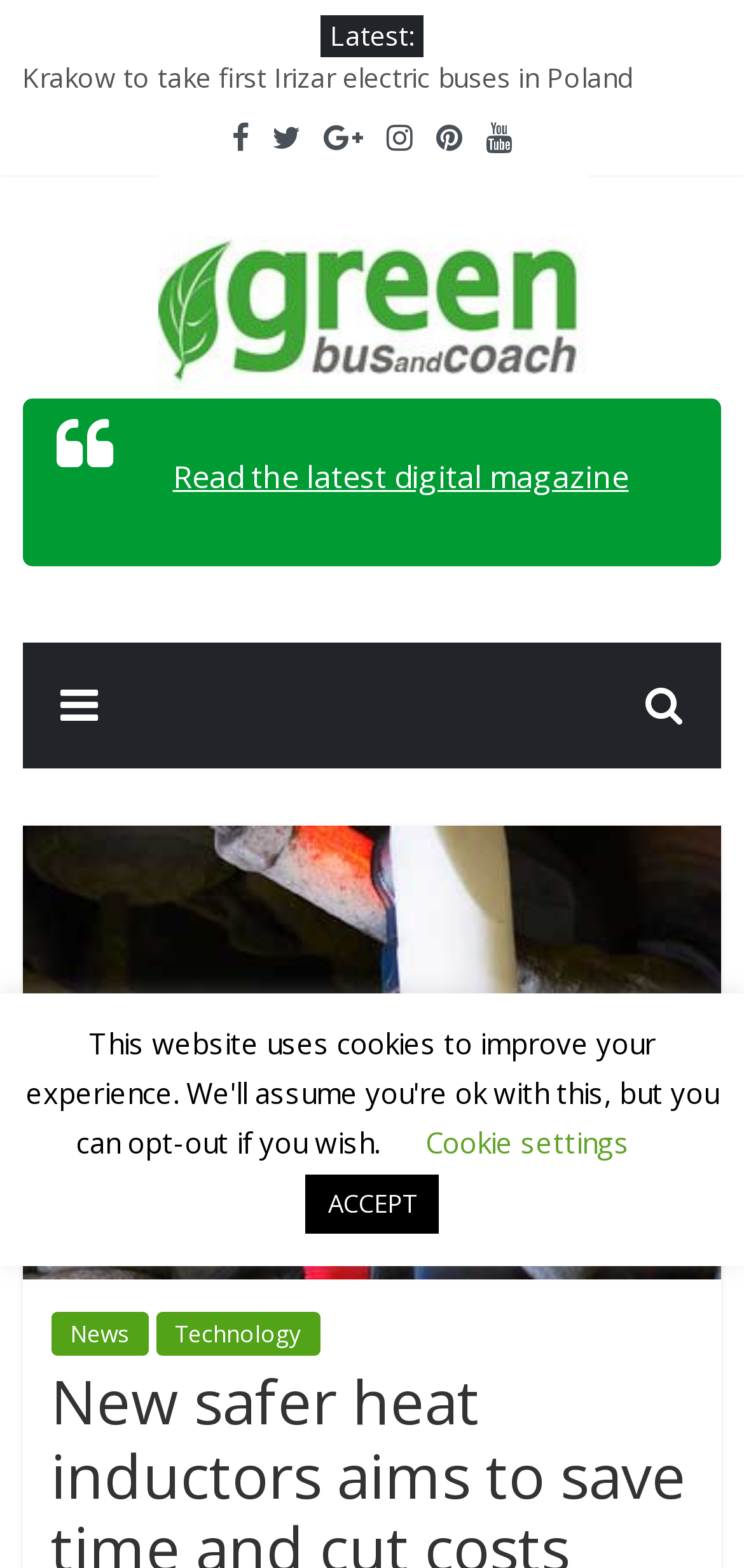Give a detailed account of the webpage's layout and content.

The webpage appears to be a news website focused on the green revolution in the bus and coach sector. At the top, there is a heading that reads "greenbusandcoach" and a brief description of the website's purpose. Below this, there is a section labeled "Latest:" with five news article links, each with a brief title, such as "Ebusco receives firm order for 76 Ebusco 3.0 buses in Rouen" and "Metroline orders 39 StreetDeck Electroliner BEVs". These links are aligned horizontally and take up most of the width of the page.

To the right of the "Latest:" section, there are six social media links, represented by icons, which are stacked vertically. Below these icons, there is a link to the website "greenbusandcoach" with a corresponding image.

The main content of the page is divided into two columns. The left column contains a blockquote with a link to read the latest digital magazine. The right column has a menu with three links: "News", "Technology", and a separator line.

At the bottom of the page, there are two buttons: "Cookie settings" and "ACCEPT", which are likely related to the website's cookie policy.

Overall, the webpage has a clean and organized layout, making it easy to navigate and find relevant information.